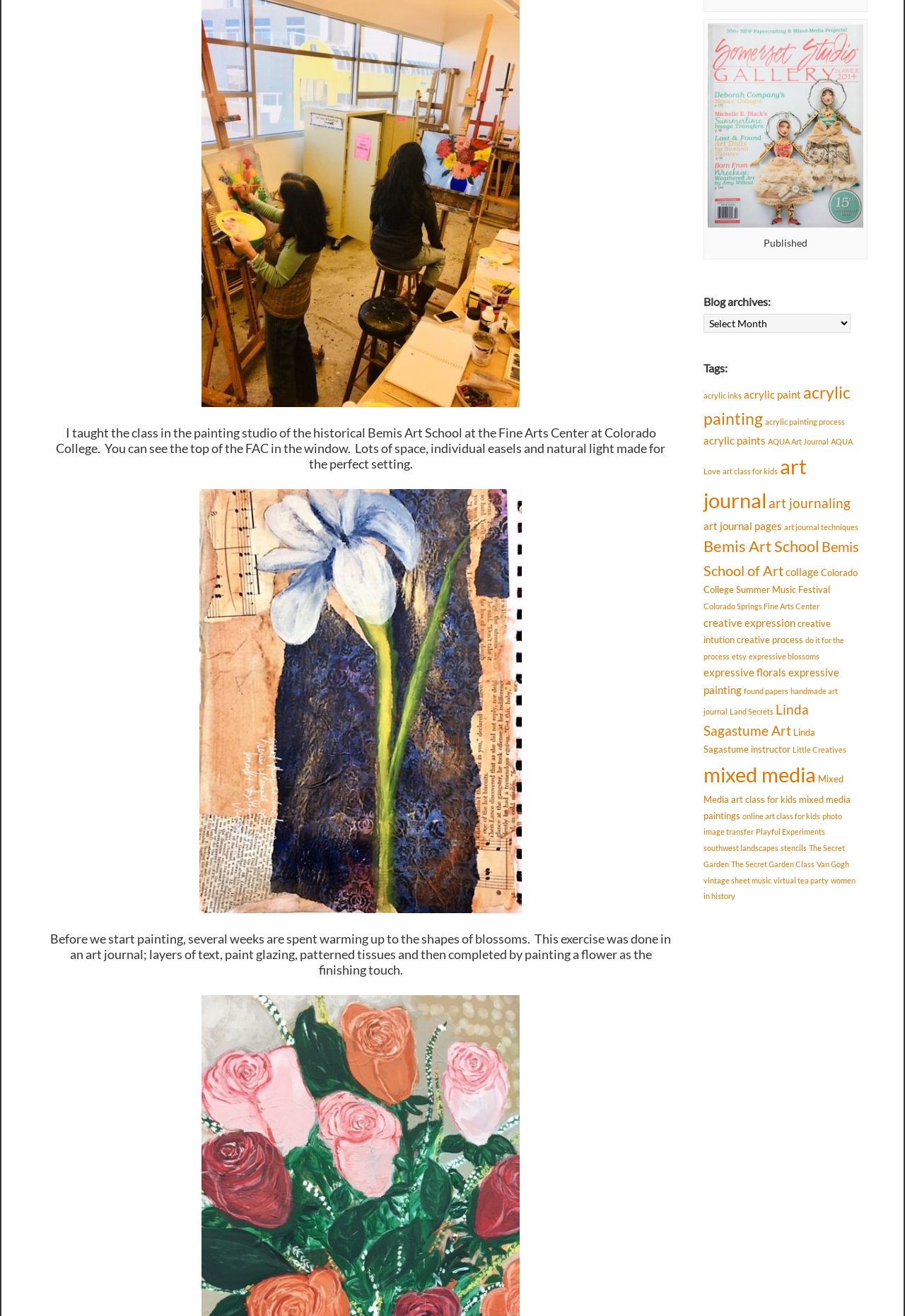Please mark the bounding box coordinates of the area that should be clicked to carry out the instruction: "Read about Bemis Art School".

[0.777, 0.408, 0.905, 0.422]